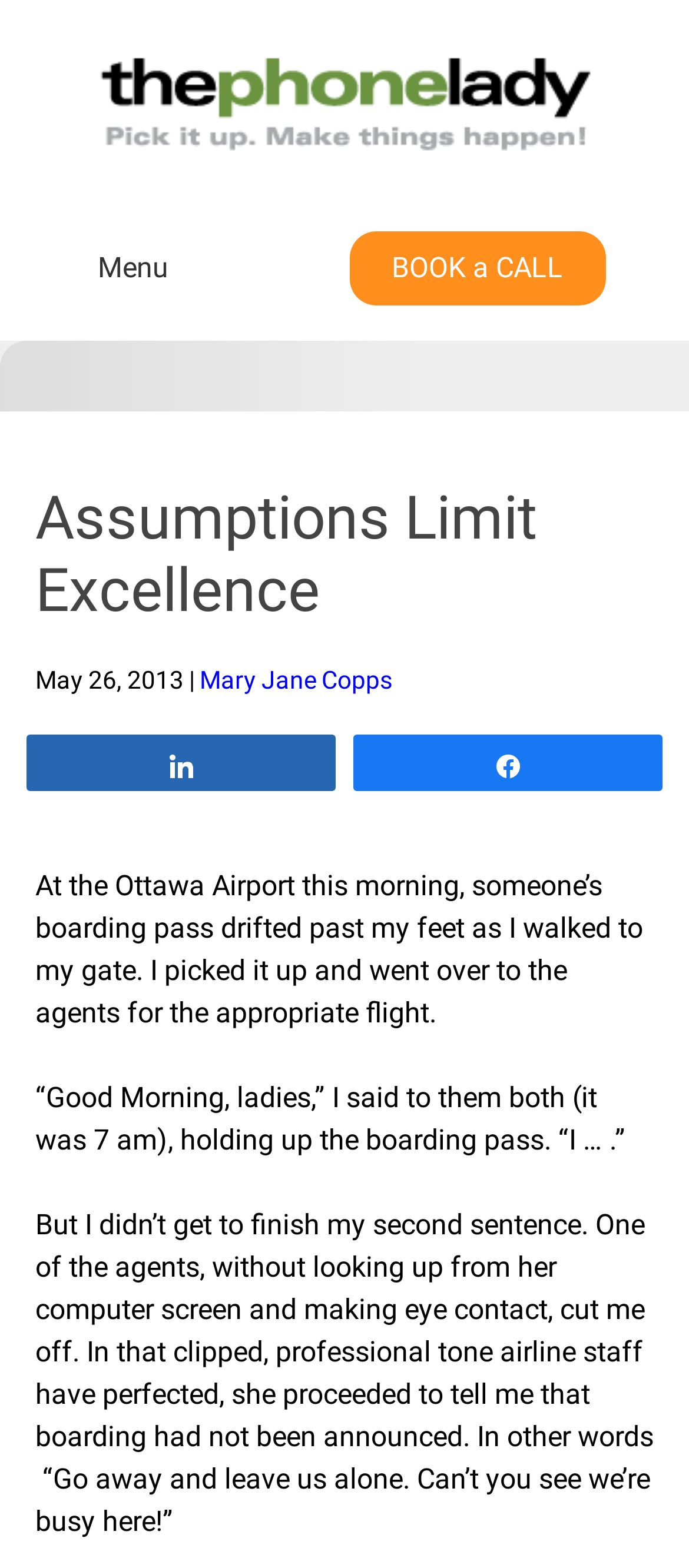Give a full account of the webpage's elements and their arrangement.

The webpage appears to be a blog post or article with a personal anecdote. At the top, there is a logo or image of "The Phone Lady" accompanied by a link with the same name. Below the logo, there is a menu element. 

To the right of the menu, a prominent link "BOOK a CALL" is displayed. Above this link, the title "Assumptions Limit Excellence" is written in a heading format. The date "May 26, 2013" is written to the right of the title, separated by a vertical bar. Next to the date, the author's name "Mary Jane Copps" is linked.

On the left side of the page, there are three blocks of text. The first block describes an incident at the Ottawa Airport where the author found a boarding pass and tried to return it to the agents. The second block continues the story, with the author attempting to speak to the agents. The third block concludes the story, describing the agent's curt response.

At the top left corner, there are two links, "Share" and "k Share", which are likely social media sharing buttons.